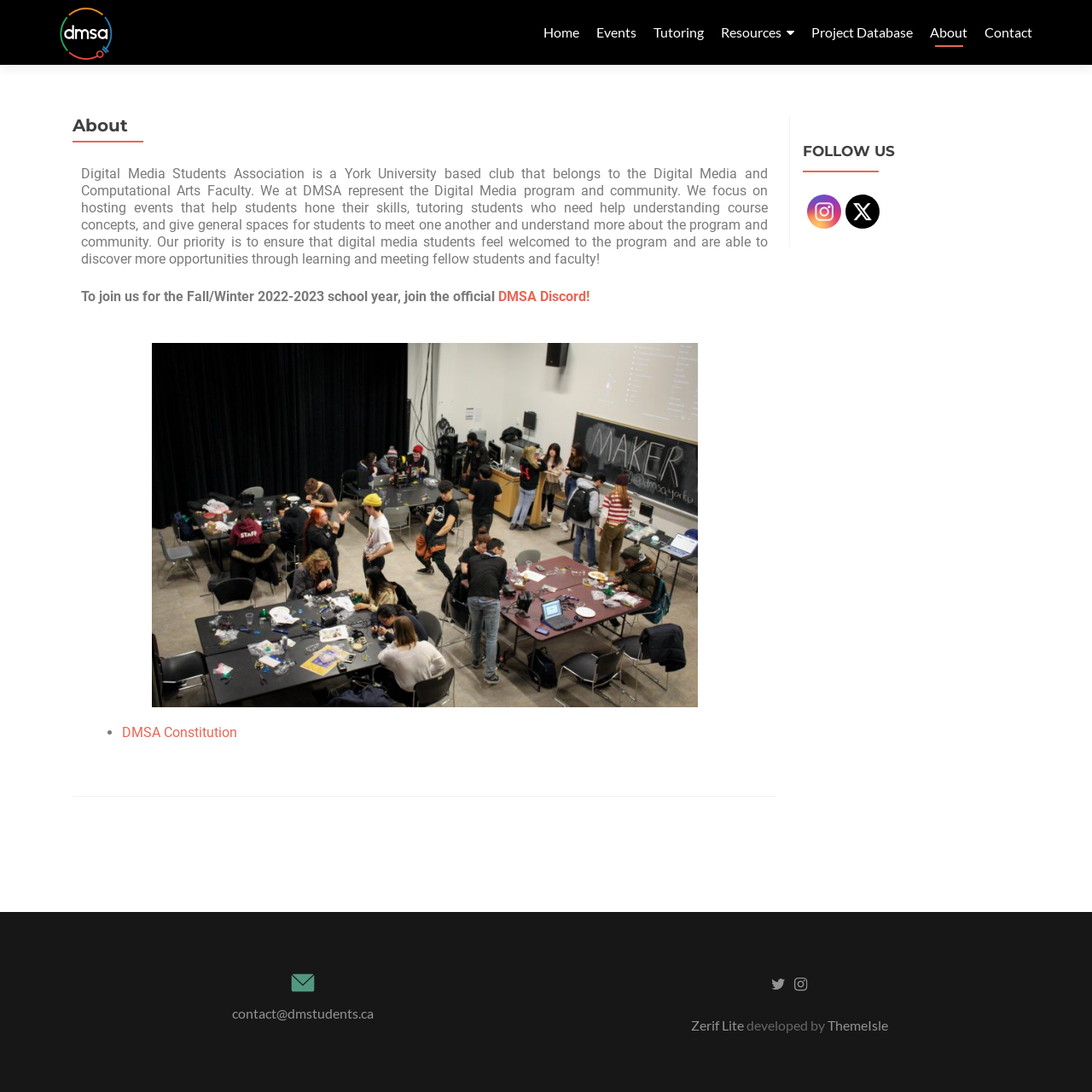Generate a thorough explanation of the webpage's elements.

The webpage is about the Digital Media Students Association (DMSA) at York University. At the top left, there is a logo image and a link to the DMSA York U homepage. 

To the right of the logo, there is a navigation menu with links to different sections of the website, including Home, Events, Tutoring, Resources, Project Database, About, and Contact.

Below the navigation menu, there is a main article section that takes up most of the page. The article is headed with a title "About" and provides a brief description of the DMSA, its purpose, and its activities. The text explains that the DMSA represents the Digital Media program and community at York University, and its priority is to ensure that digital media students feel welcomed and are able to discover more opportunities.

The article also includes a call to action, inviting students to join the DMSA Discord for the Fall/Winter 2022-2023 school year. Additionally, there is a link to the DMSA Constitution.

On the right side of the page, there is a section with the title "FOLLOW US" that contains links to the DMSA's Instagram and Twitter profiles, each accompanied by an icon image.

At the bottom of the page, there is a footer section that contains a contact email address, links to the DMSA's Twitter and Instagram profiles, and a credit to the theme developer, ThemeIsle.